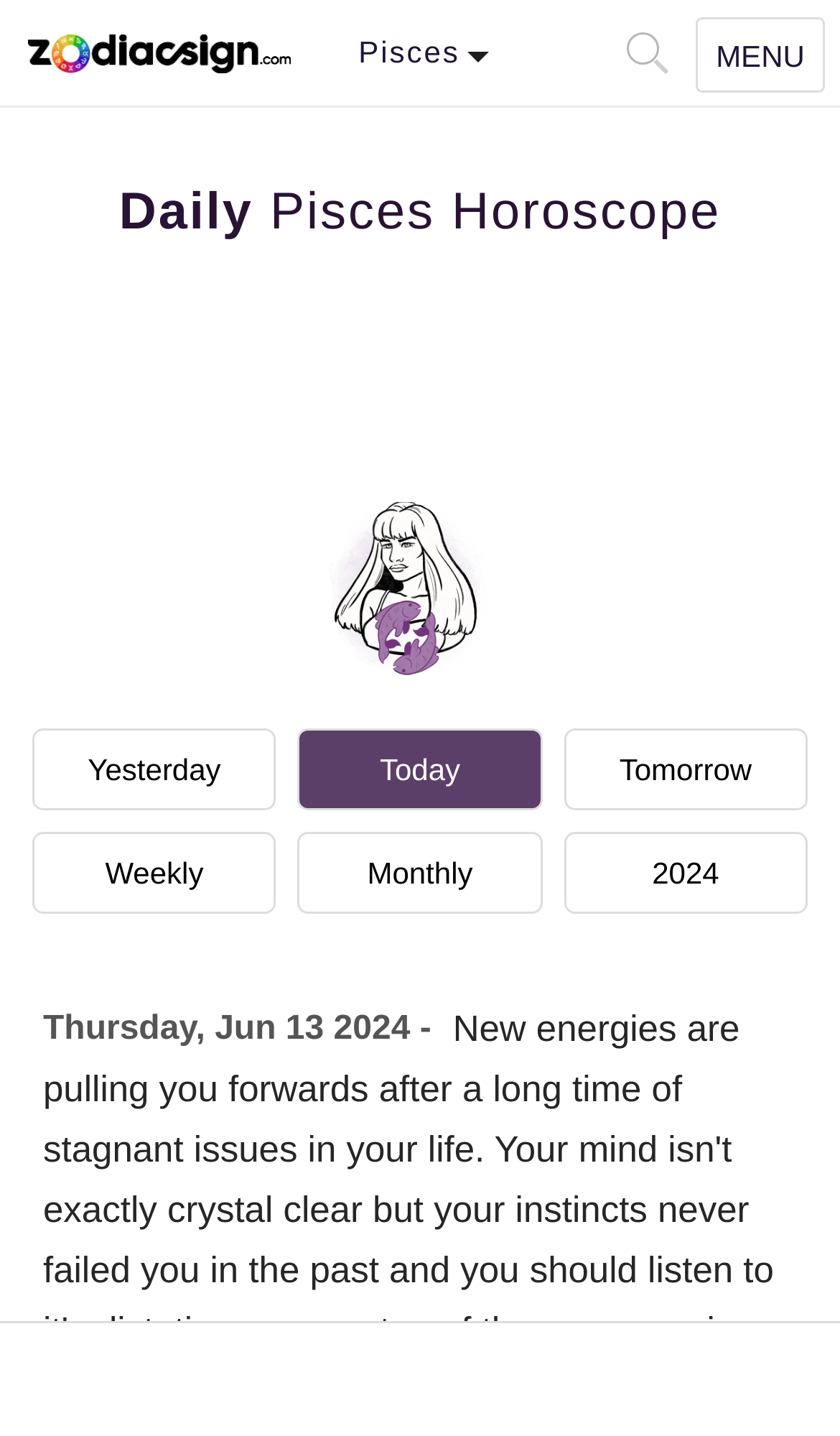Please analyze the image and provide a thorough answer to the question:
What is the date of the horoscope?

I found the answer by looking at the StaticText element with the text 'Thursday, Jun 13 2024 -'.